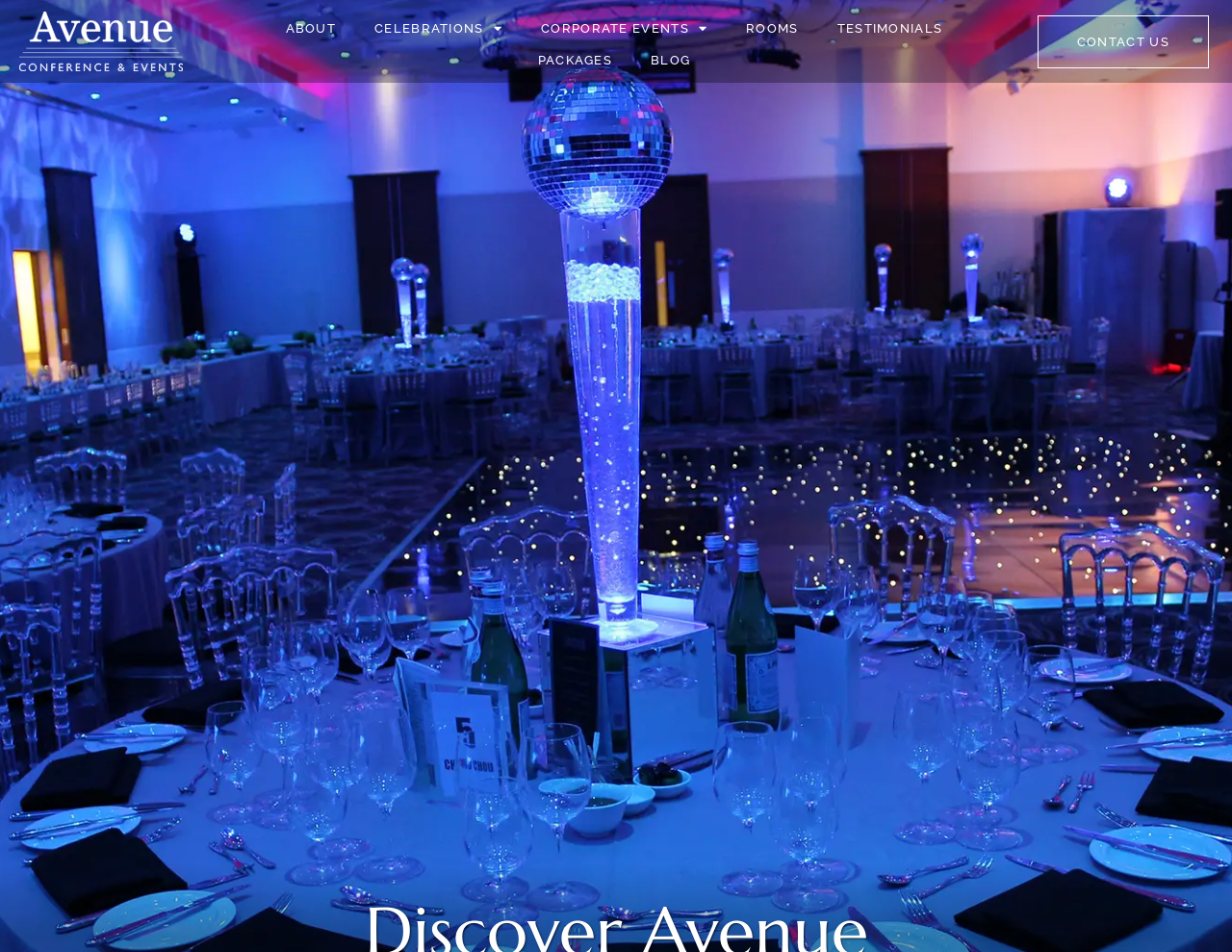How many menu items have a dropdown?
Use the screenshot to answer the question with a single word or phrase.

2